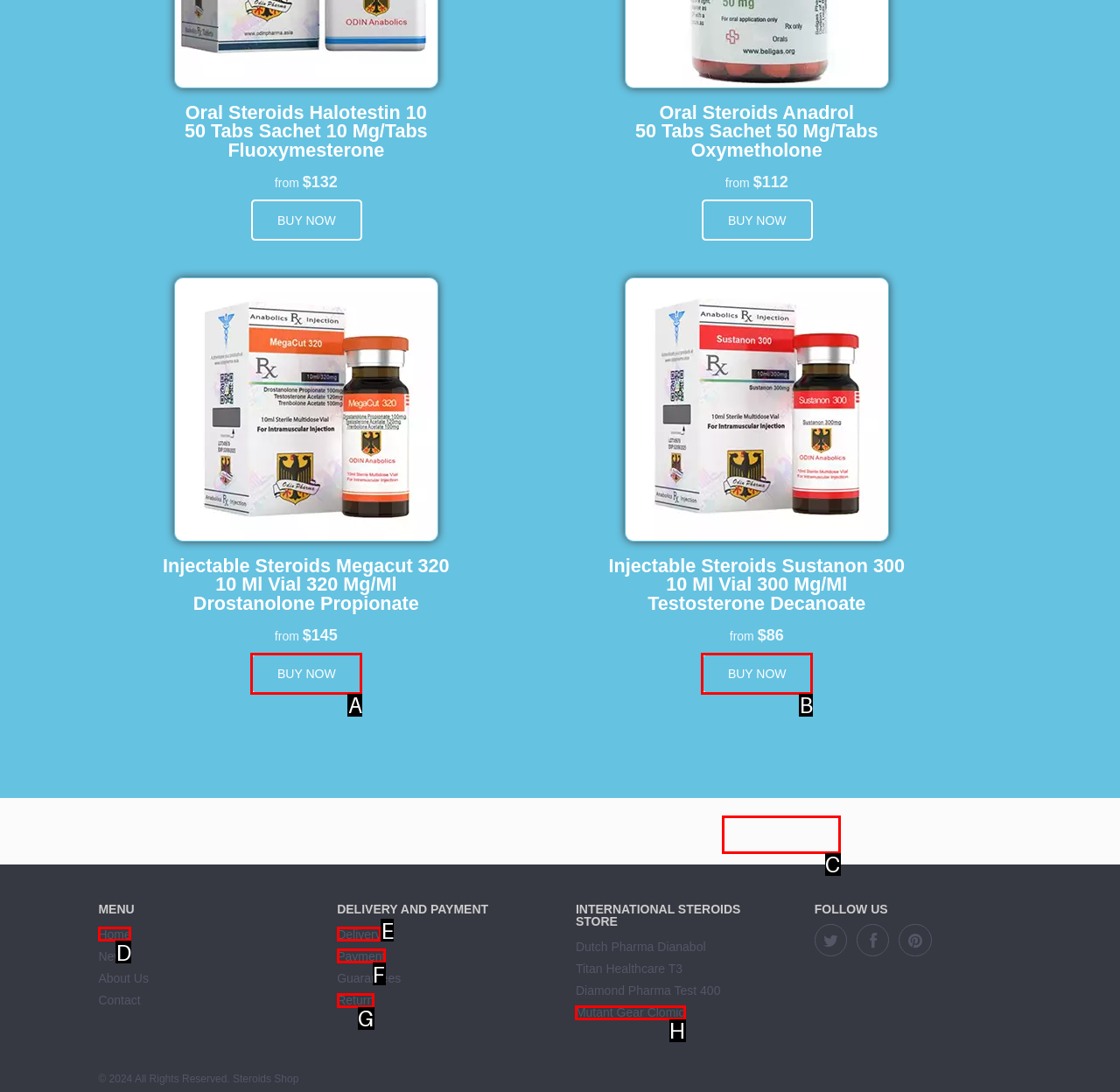Indicate which HTML element you need to click to complete the task: Go to Home page. Provide the letter of the selected option directly.

D